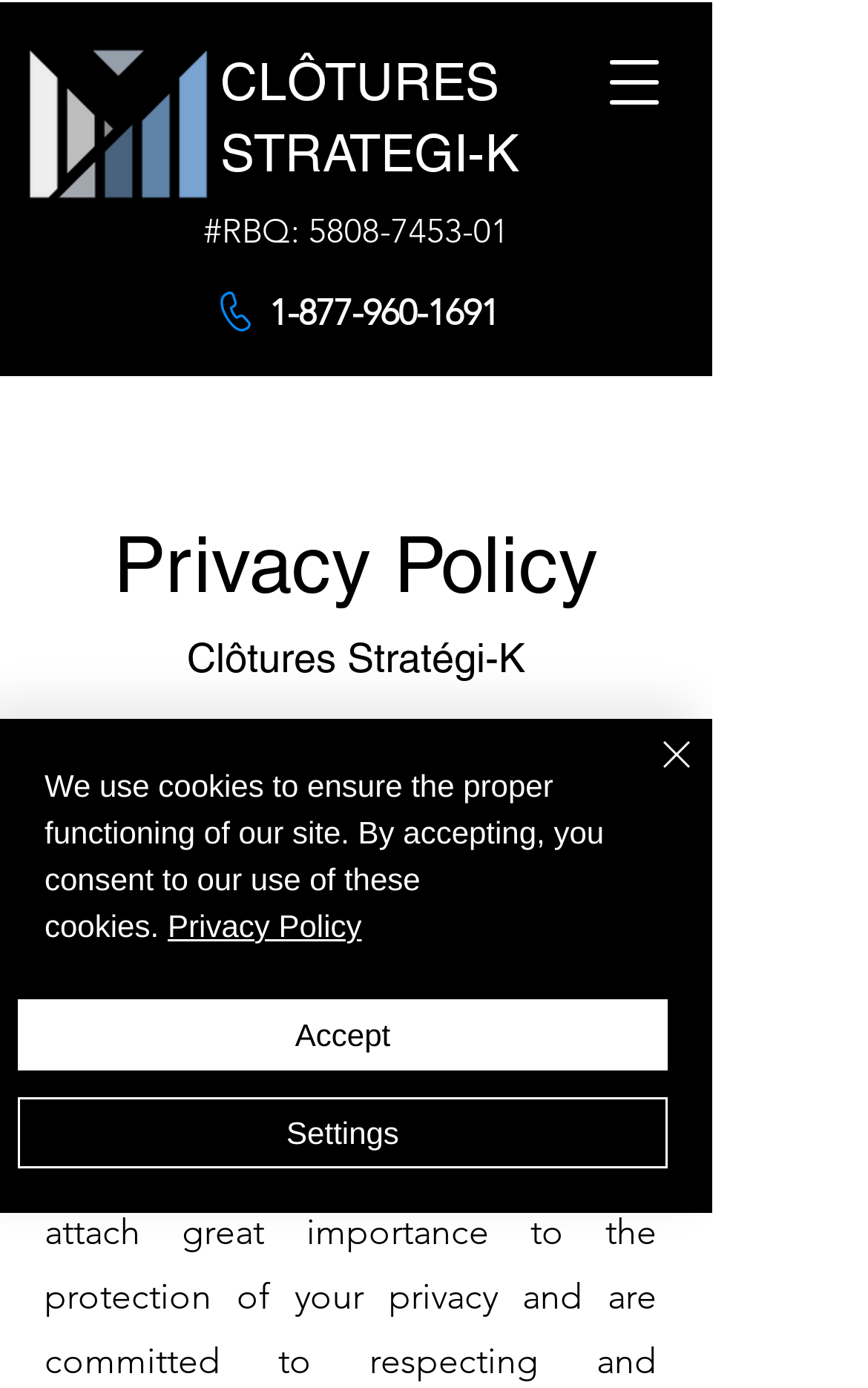Please determine the bounding box coordinates for the element that should be clicked to follow these instructions: "Open navigation menu".

[0.679, 0.027, 0.782, 0.091]